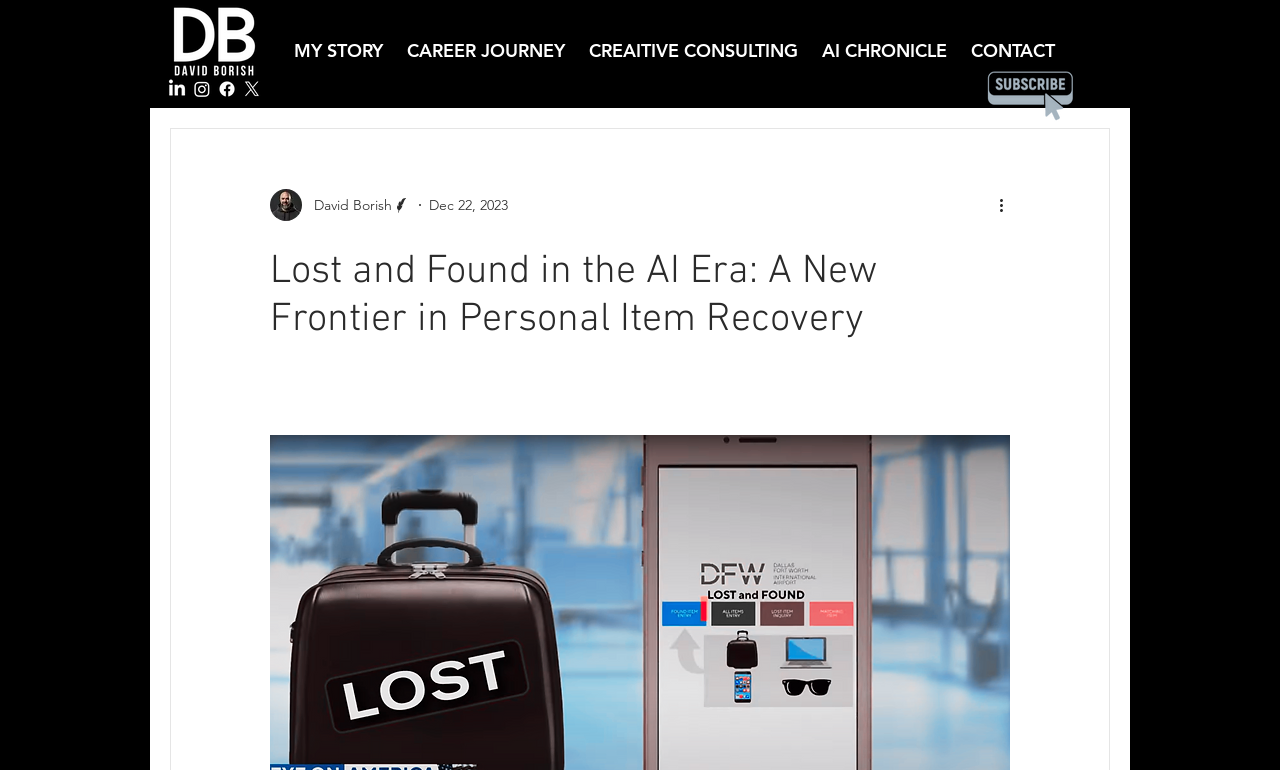Using the format (top-left x, top-left y, bottom-right x, bottom-right y), and given the element description, identify the bounding box coordinates within the screenshot: CONTACT

[0.753, 0.043, 0.83, 0.089]